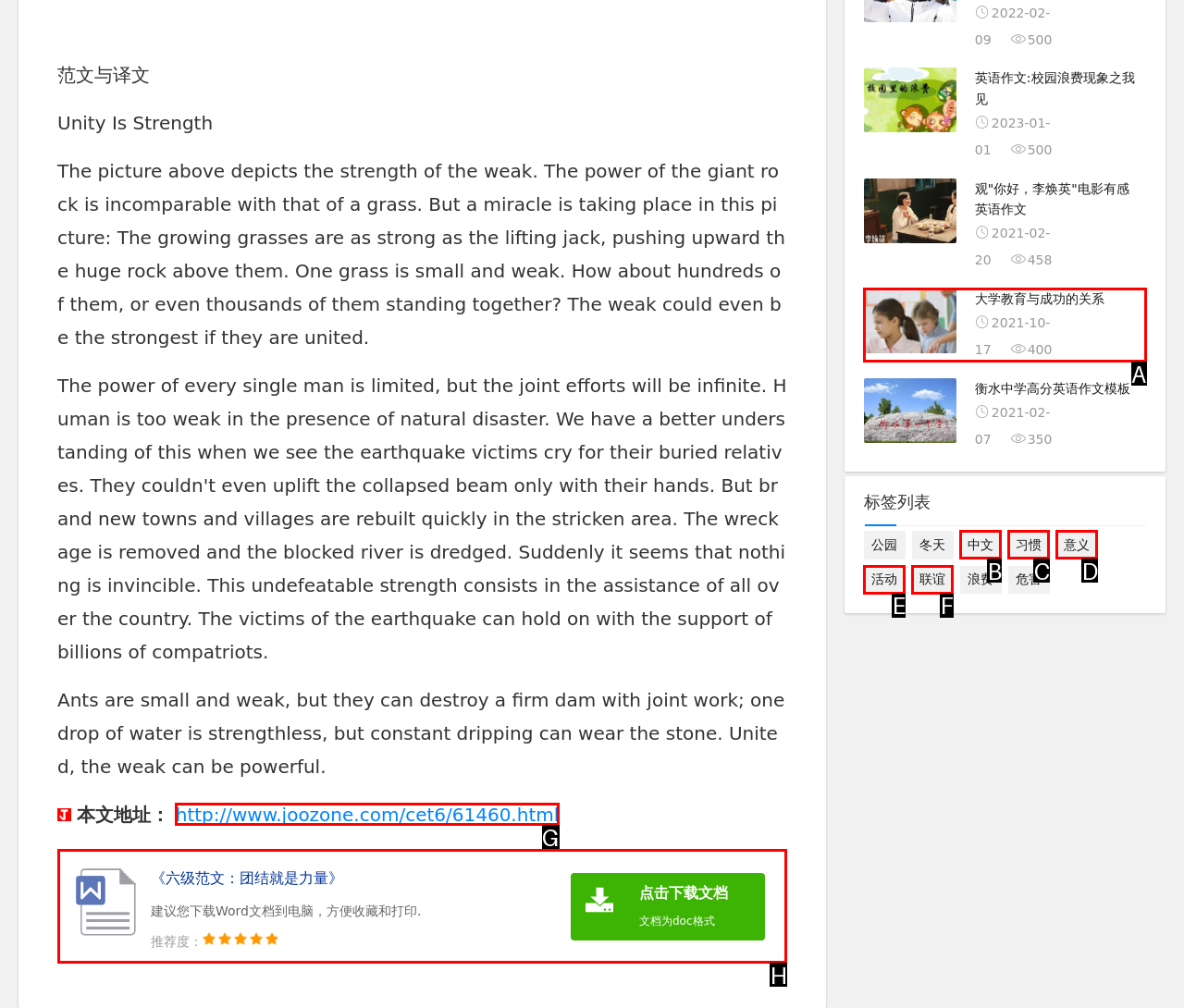Tell me which option best matches the description: About
Answer with the option's letter from the given choices directly.

None